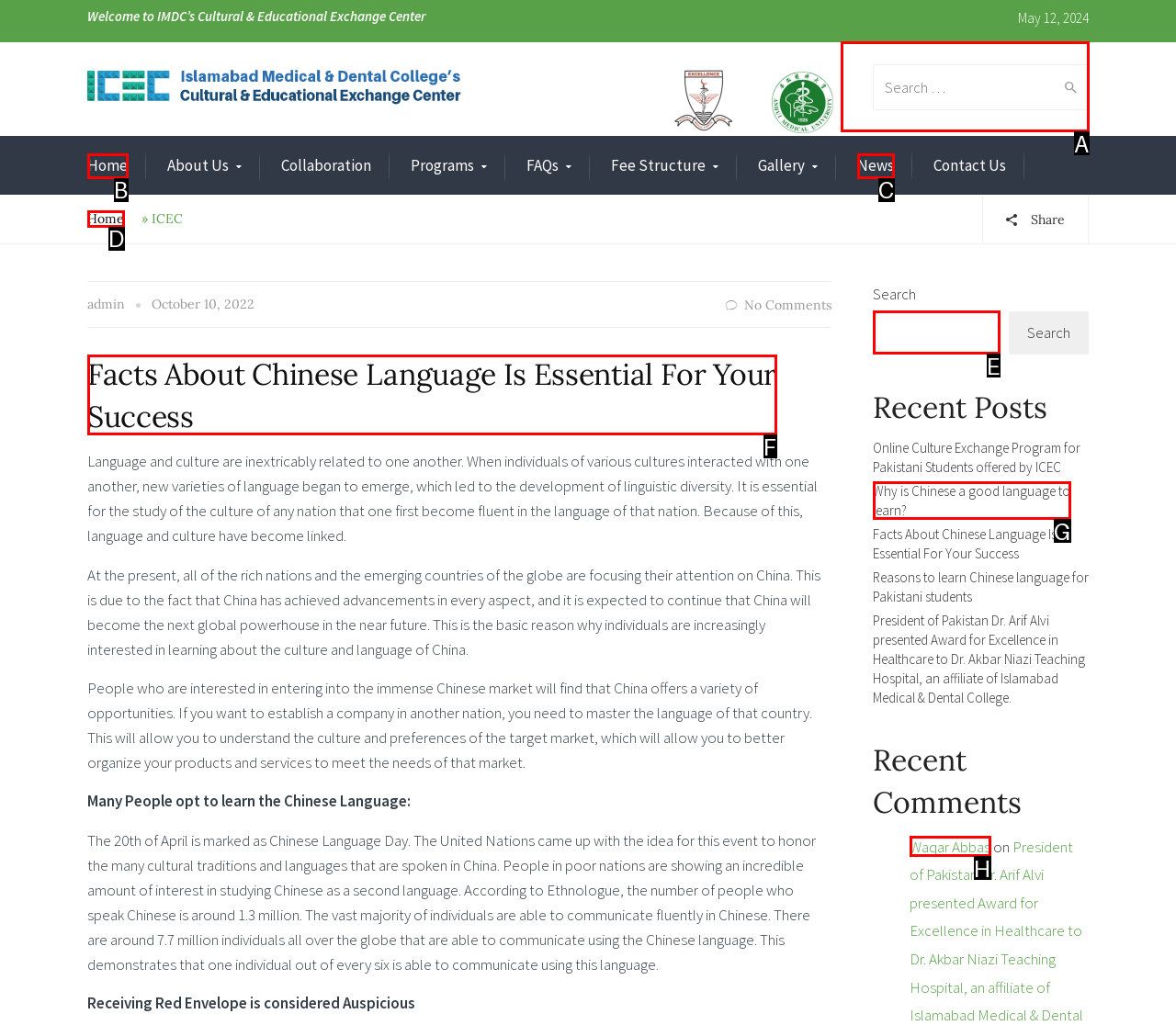Select the UI element that should be clicked to execute the following task: Search for something
Provide the letter of the correct choice from the given options.

A